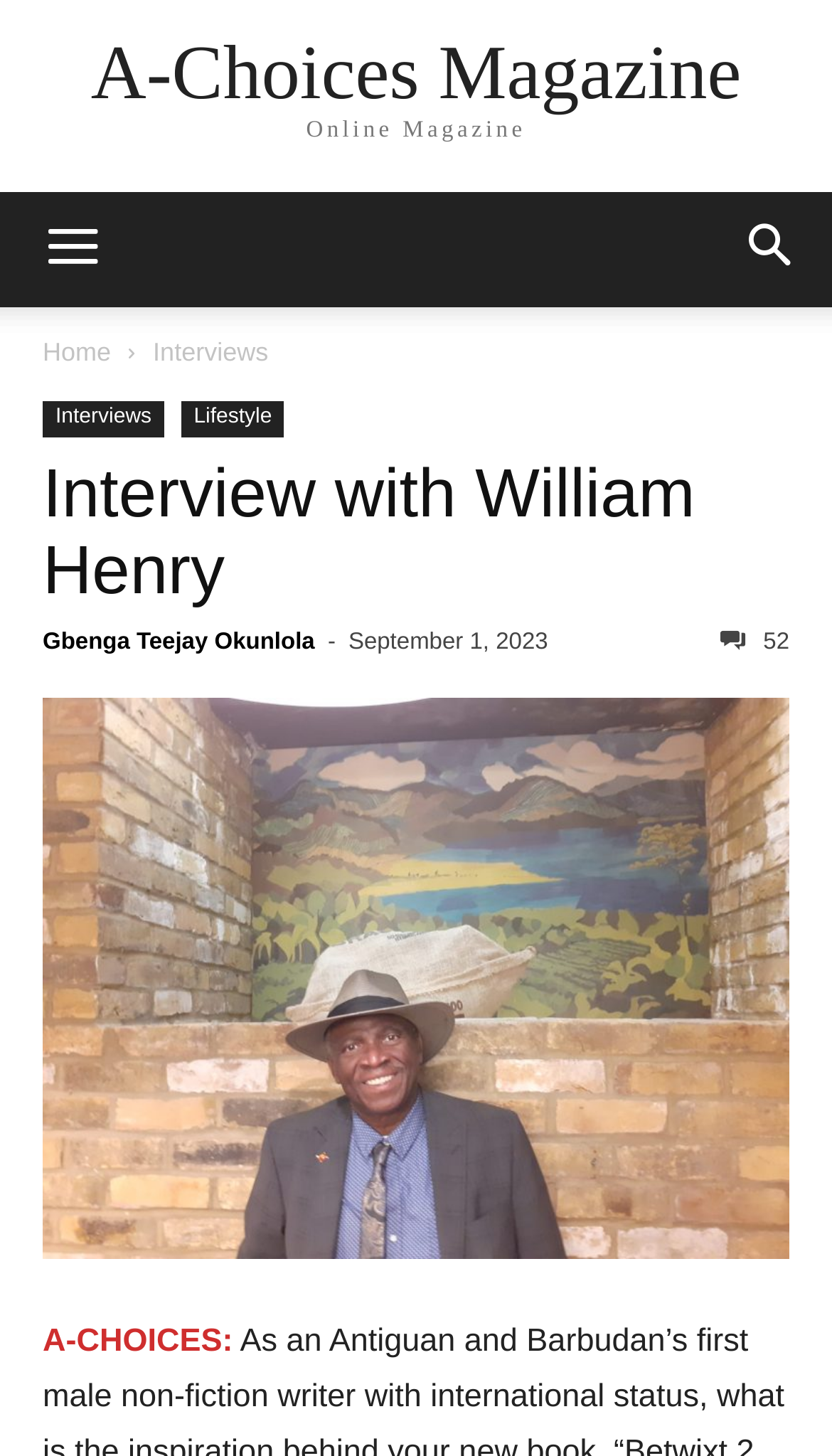Please answer the following query using a single word or phrase: 
What is the topic of the current interview?

William Henry